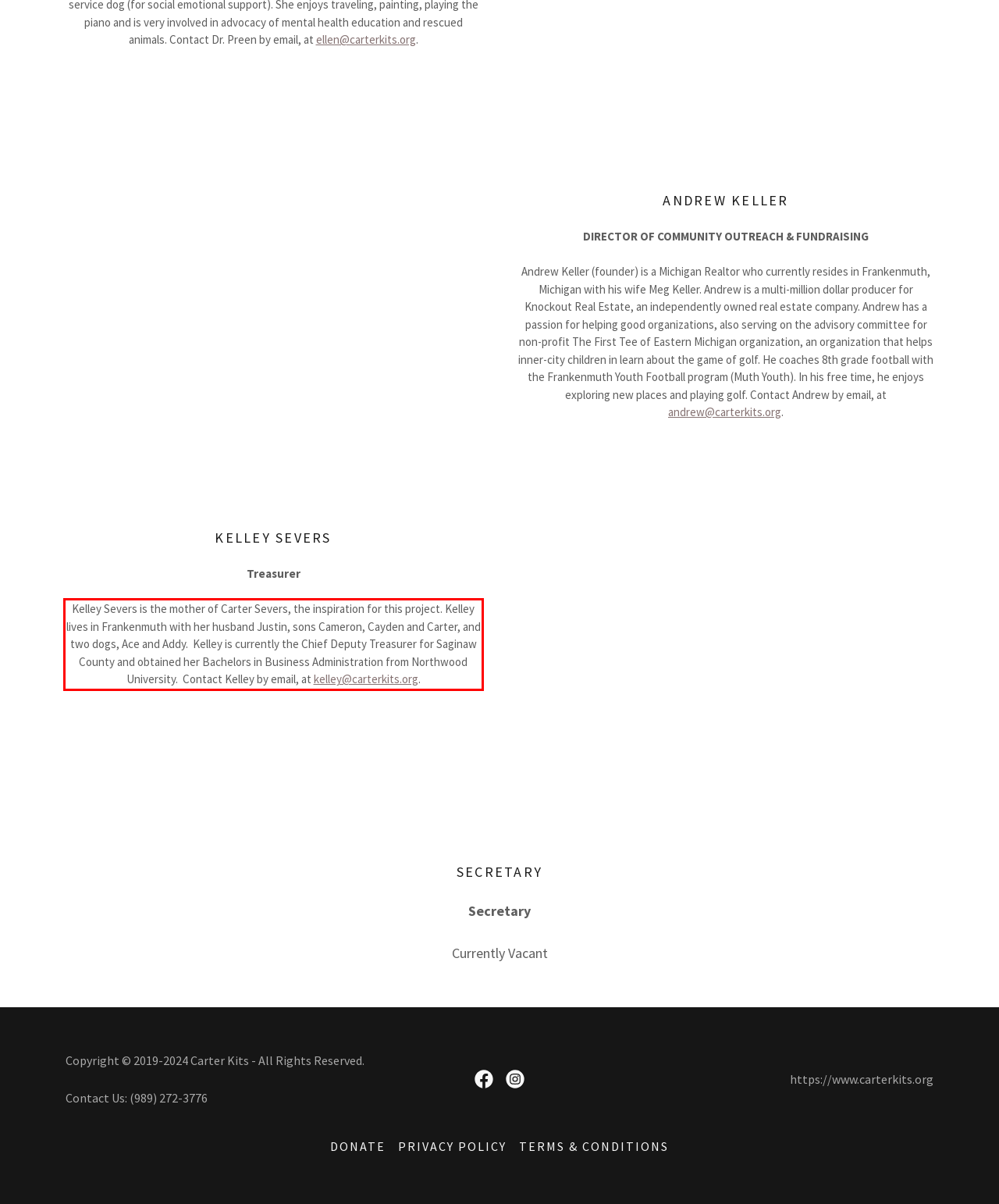Given a screenshot of a webpage with a red bounding box, extract the text content from the UI element inside the red bounding box.

Kelley Severs is the mother of Carter Severs, the inspiration for this project. Kelley lives in Frankenmuth with her husband Justin, sons Cameron, Cayden and Carter, and two dogs, Ace and Addy. Kelley is currently the Chief Deputy Treasurer for Saginaw County and obtained her Bachelors in Business Administration from Northwood University. Contact Kelley by email, at kelley@carterkits.org.